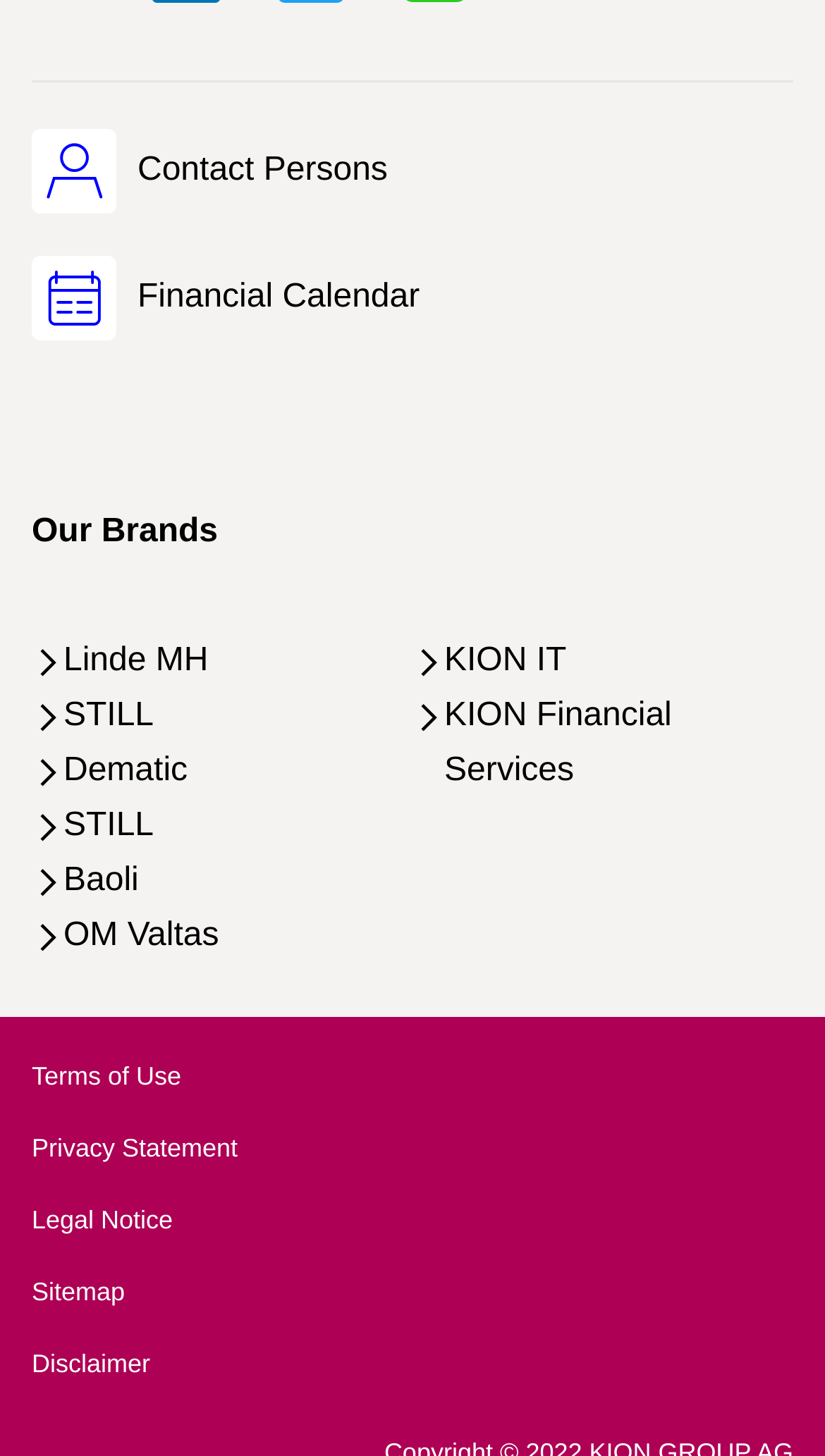Provide the bounding box coordinates for the UI element described in this sentence: "Skip to content". The coordinates should be four float values between 0 and 1, i.e., [left, top, right, bottom].

None